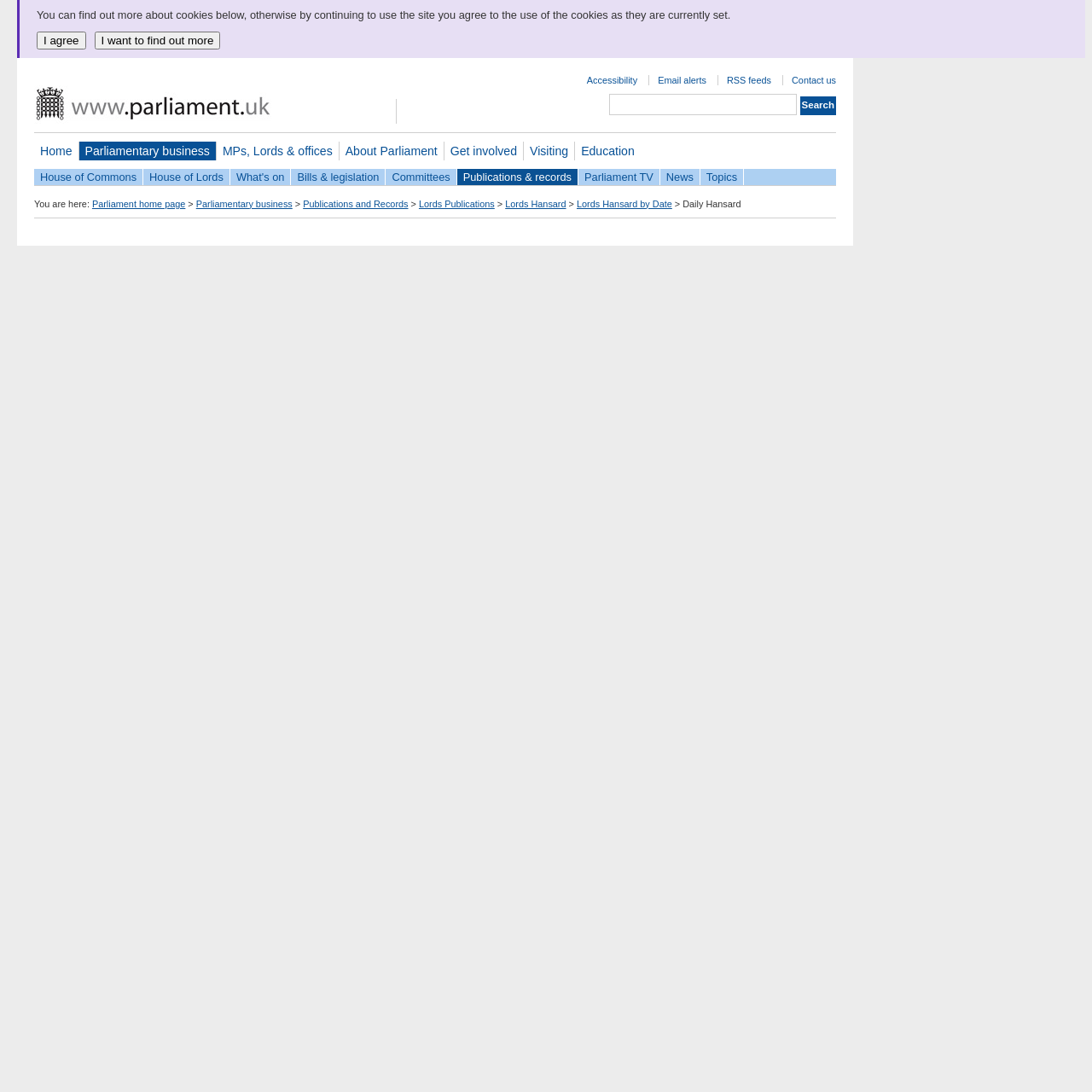Please identify the bounding box coordinates of the element I should click to complete this instruction: 'visit Parliament TV'. The coordinates should be given as four float numbers between 0 and 1, like this: [left, top, right, bottom].

[0.53, 0.154, 0.604, 0.169]